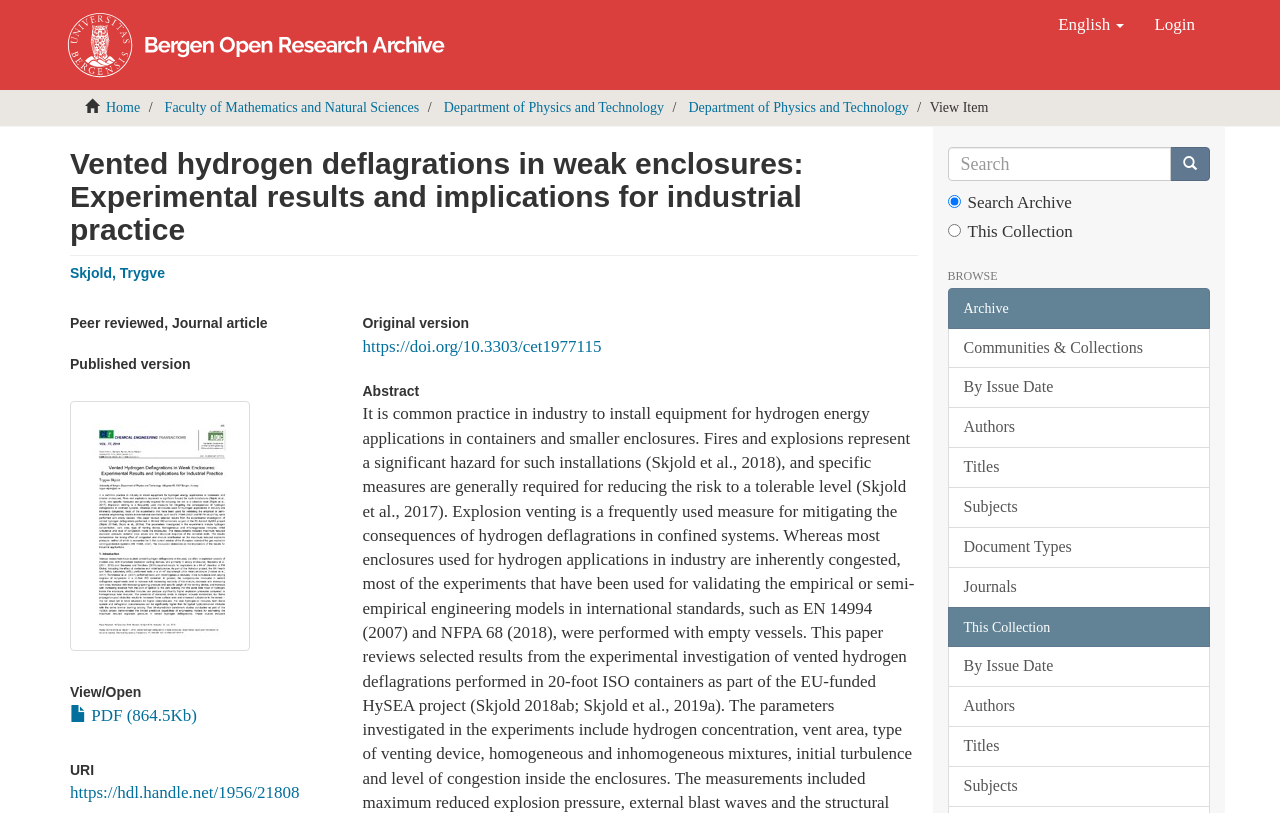What is the type of the publication?
Using the image as a reference, give an elaborate response to the question.

I found the type of publication by looking at the heading element with the text 'Peer reviewed, Journal article' which is located at the top of the page, below the author's name.